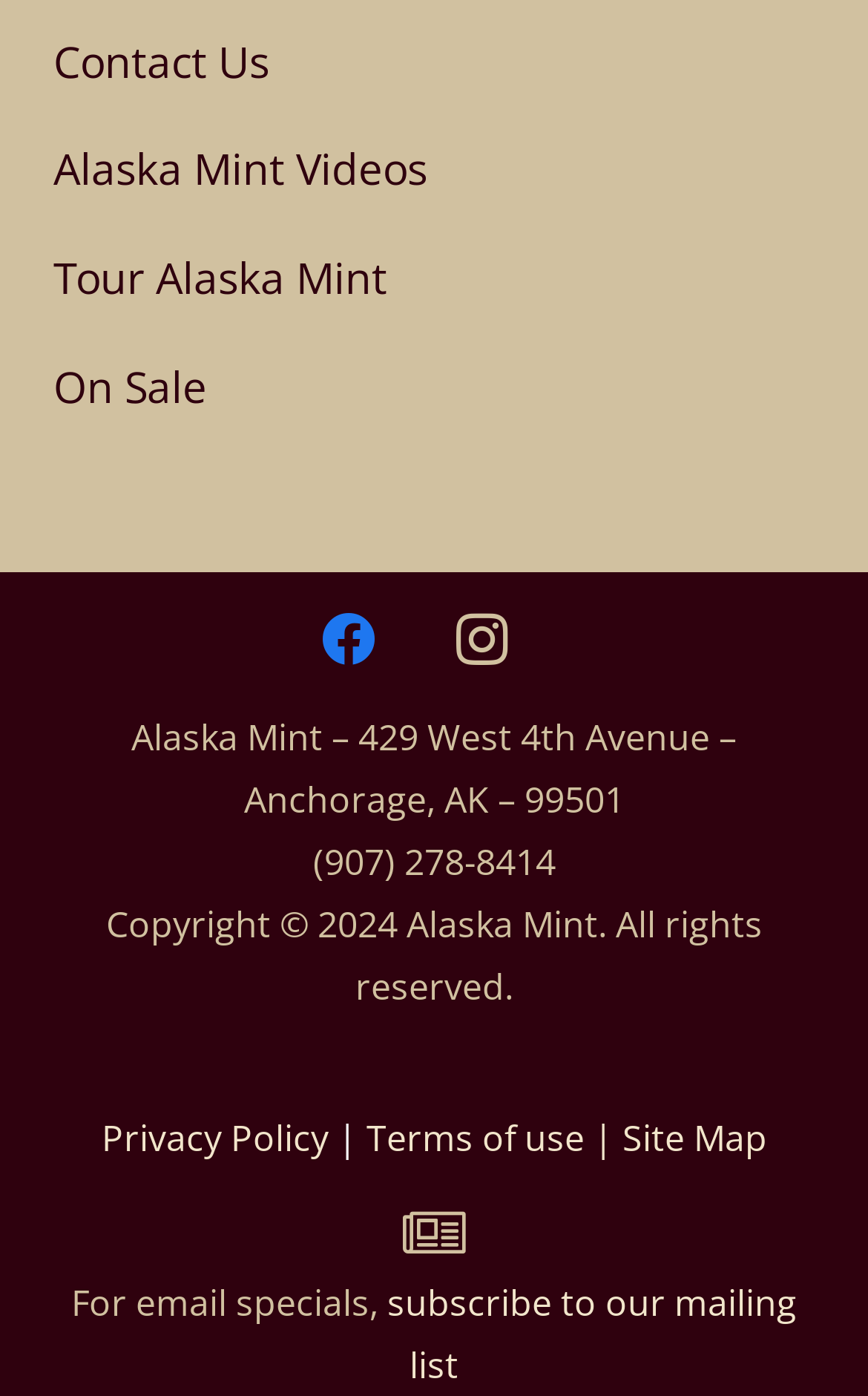Pinpoint the bounding box coordinates of the clickable element needed to complete the instruction: "Contact us". The coordinates should be provided as four float numbers between 0 and 1: [left, top, right, bottom].

[0.062, 0.022, 0.31, 0.065]